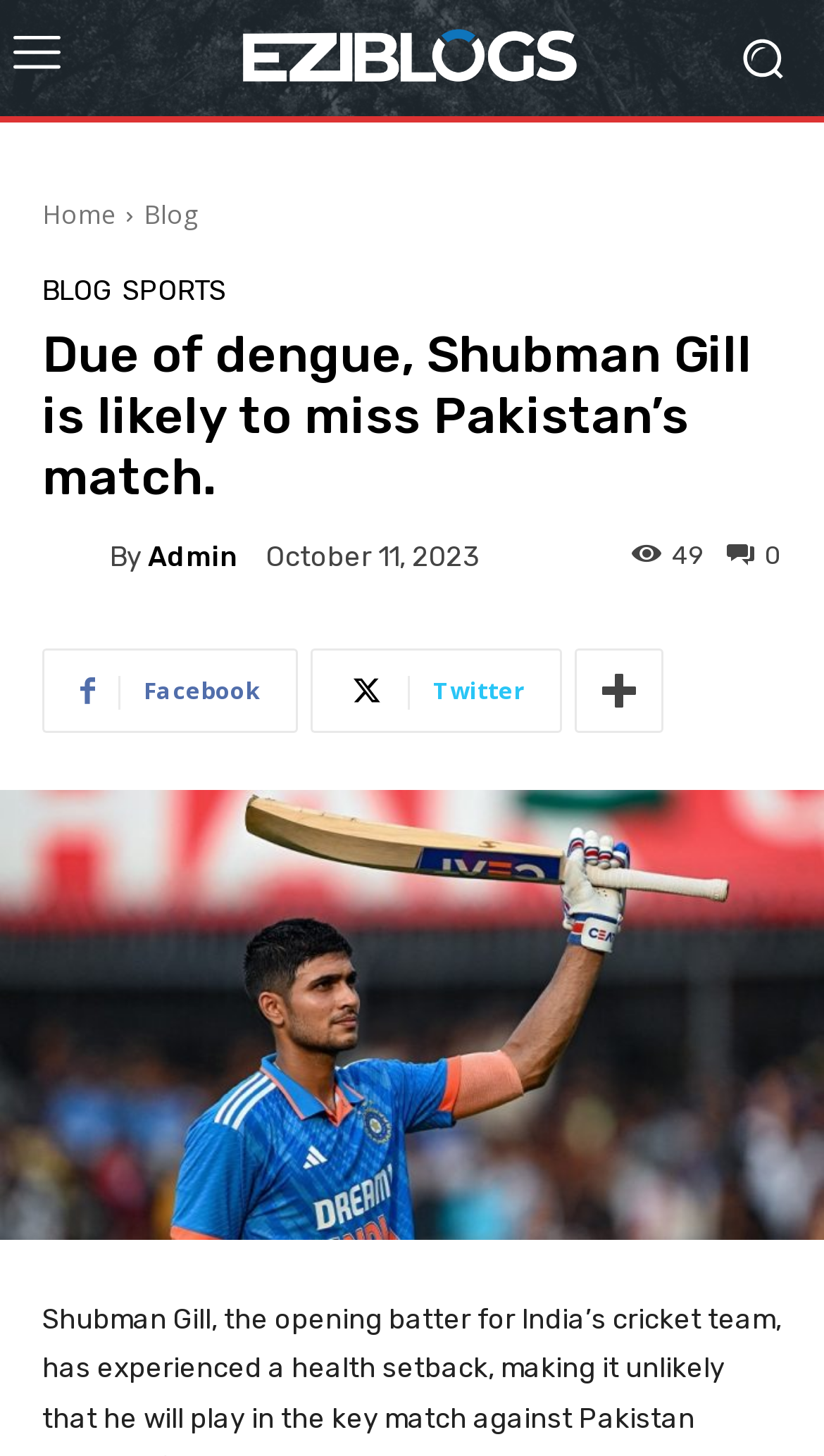Create a detailed narrative describing the layout and content of the webpage.

The webpage appears to be a blog post about Shubman Gill, an Indian cricketer, who is likely to miss a match against Pakistan due to dengue fever. 

At the top left of the page, there is a logo image, and next to it, there are several links, including "Home", "Blog", and "SPORTS". 

Below these links, there is a heading that summarizes the content of the article, stating that Shubman Gill is likely to miss the Pakistan match due to dengue. 

On the top right side of the page, there is a small image, and below it, there are social media links, including Facebook, Twitter, and another unidentified platform. 

The main content of the article is located in the middle of the page, with the author's name, "Admin", and the publication date, "October 11, 2023", displayed above the article. 

There is a small image of the author, "Admin", on the left side of the author's name. 

The article itself is not fully described in the accessibility tree, but based on the meta description, it appears to discuss Shubman Gill's health setback and its impact on the upcoming match against Pakistan. 

At the bottom of the page, there is a large image that spans the entire width of the page, which may be a related image or an advertisement.